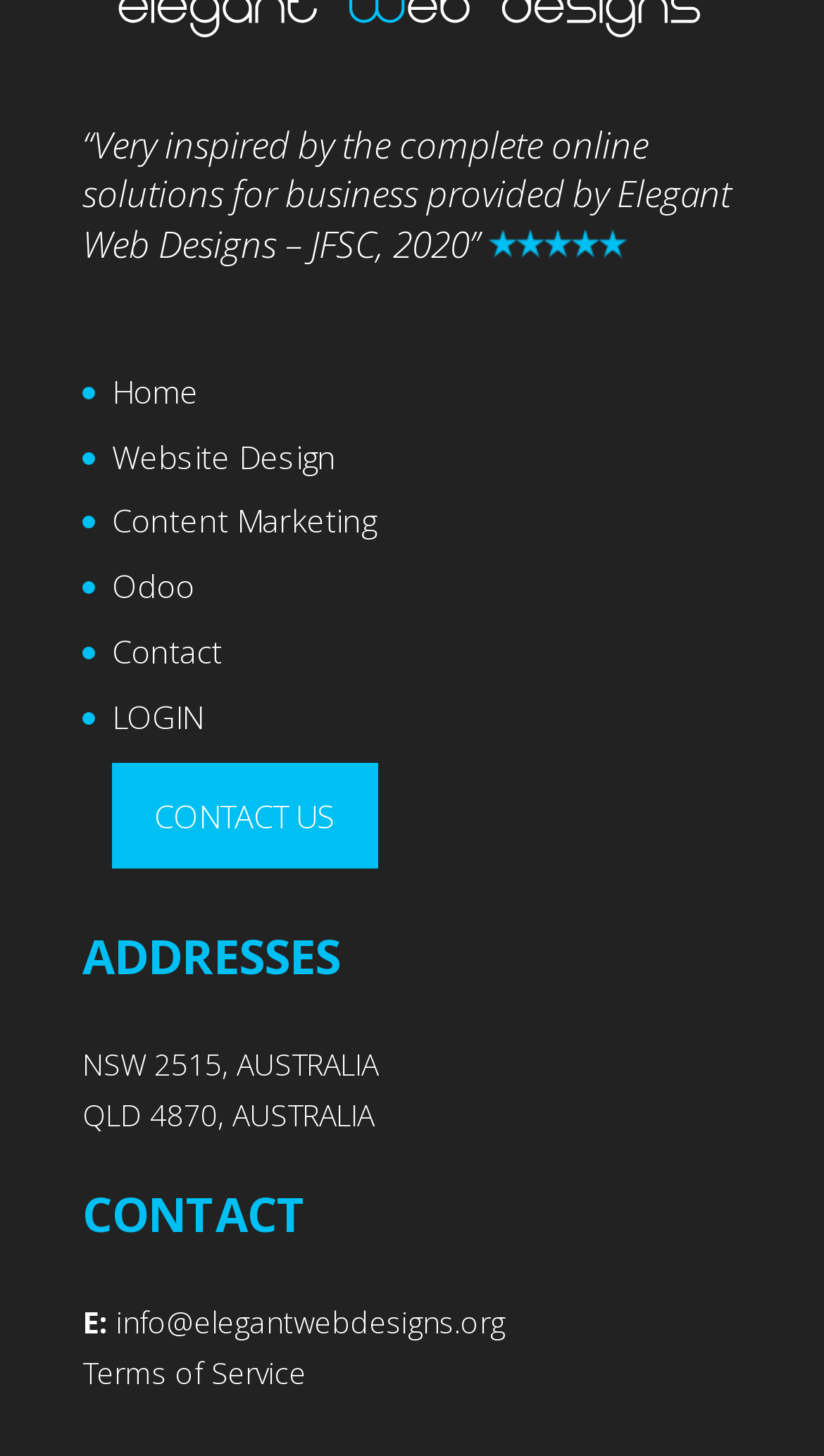Locate the bounding box coordinates of the region to be clicked to comply with the following instruction: "View Terms of Service". The coordinates must be four float numbers between 0 and 1, in the form [left, top, right, bottom].

[0.1, 0.928, 0.372, 0.956]